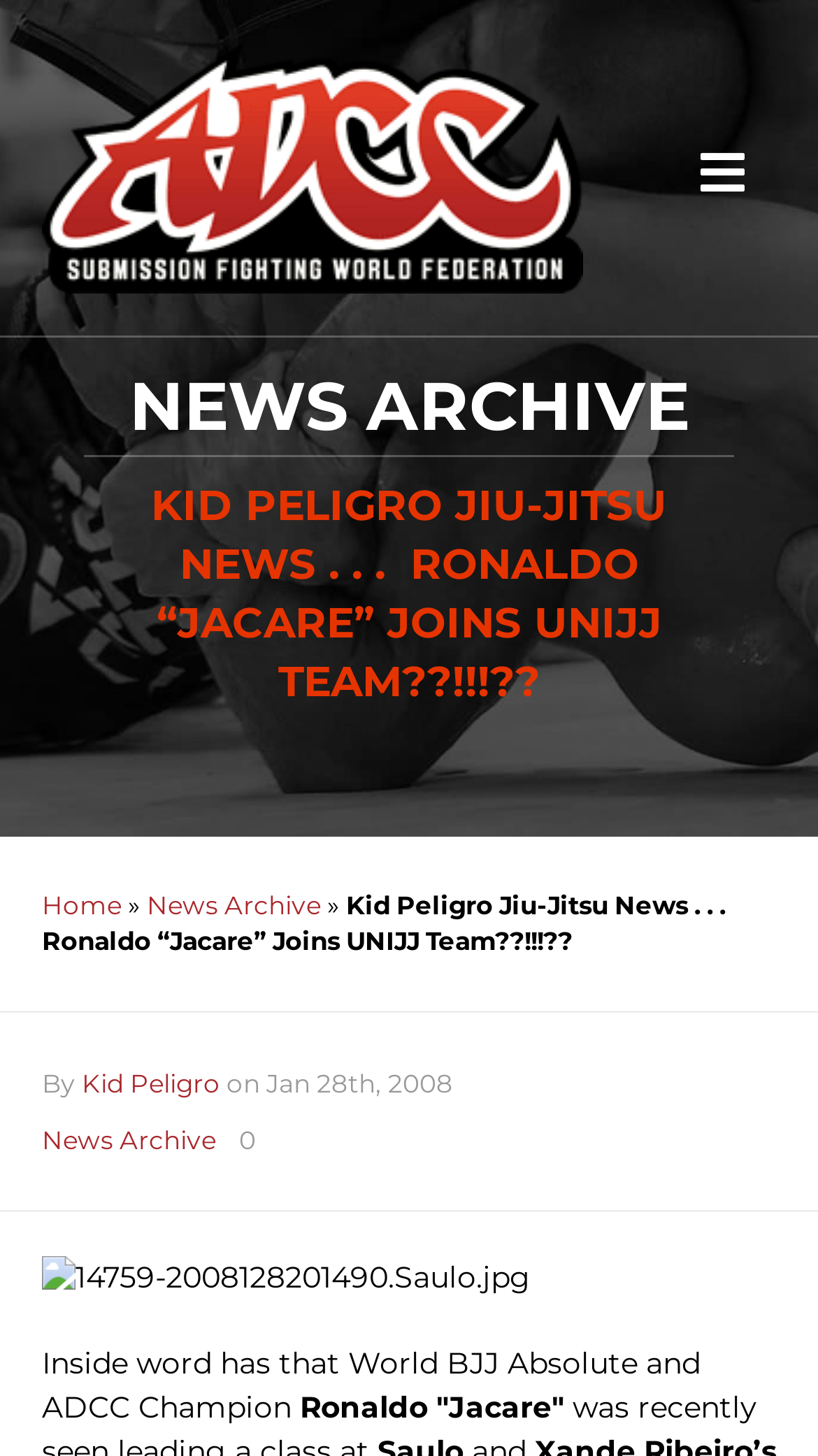Using the provided description: "Home", find the bounding box coordinates of the corresponding UI element. The output should be four float numbers between 0 and 1, in the format [left, top, right, bottom].

[0.051, 0.61, 0.149, 0.632]